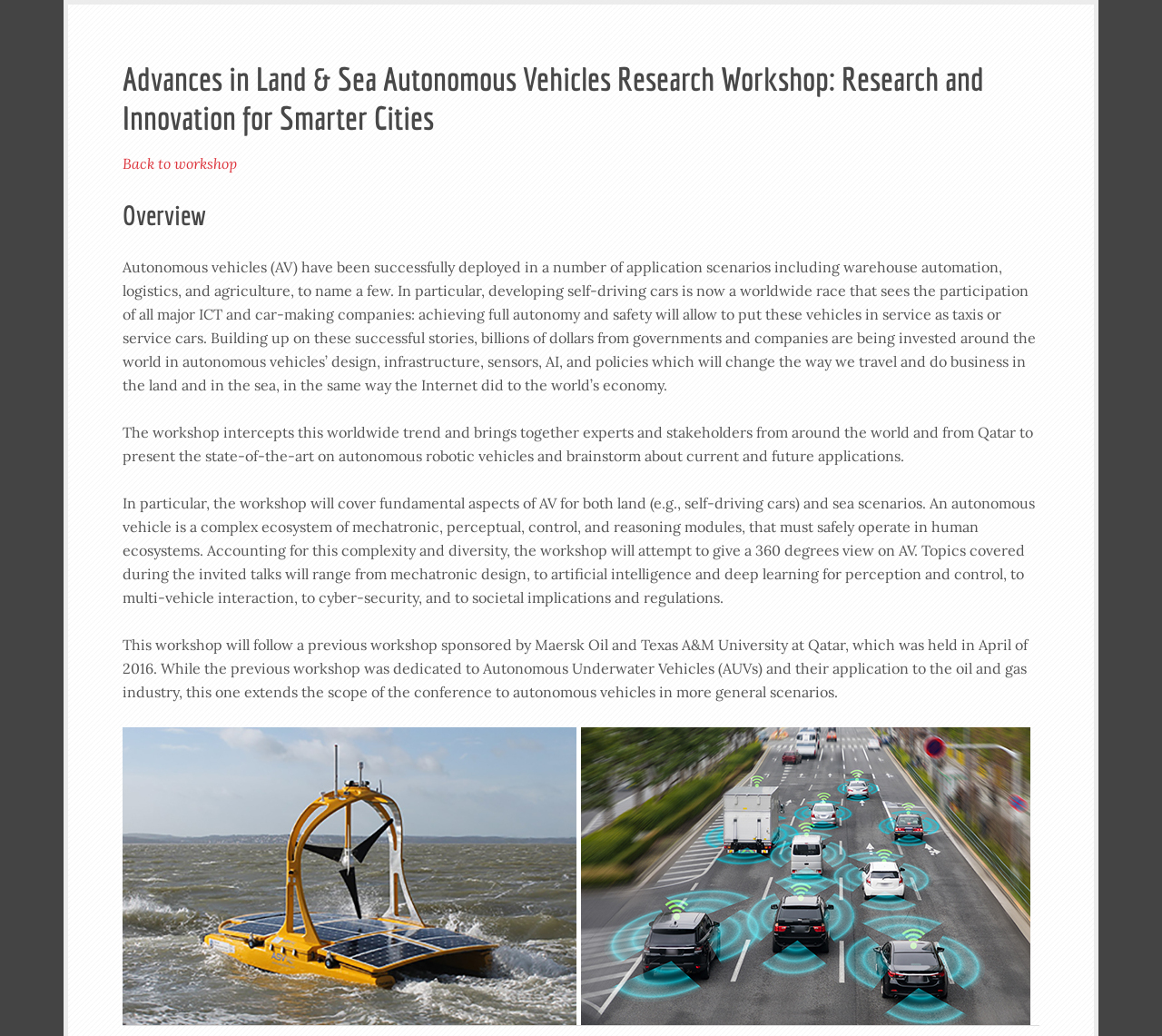Using the given description, provide the bounding box coordinates formatted as (top-left x, top-left y, bottom-right x, bottom-right y), with all values being floating point numbers between 0 and 1. Description: Back to workshop

[0.105, 0.149, 0.204, 0.167]